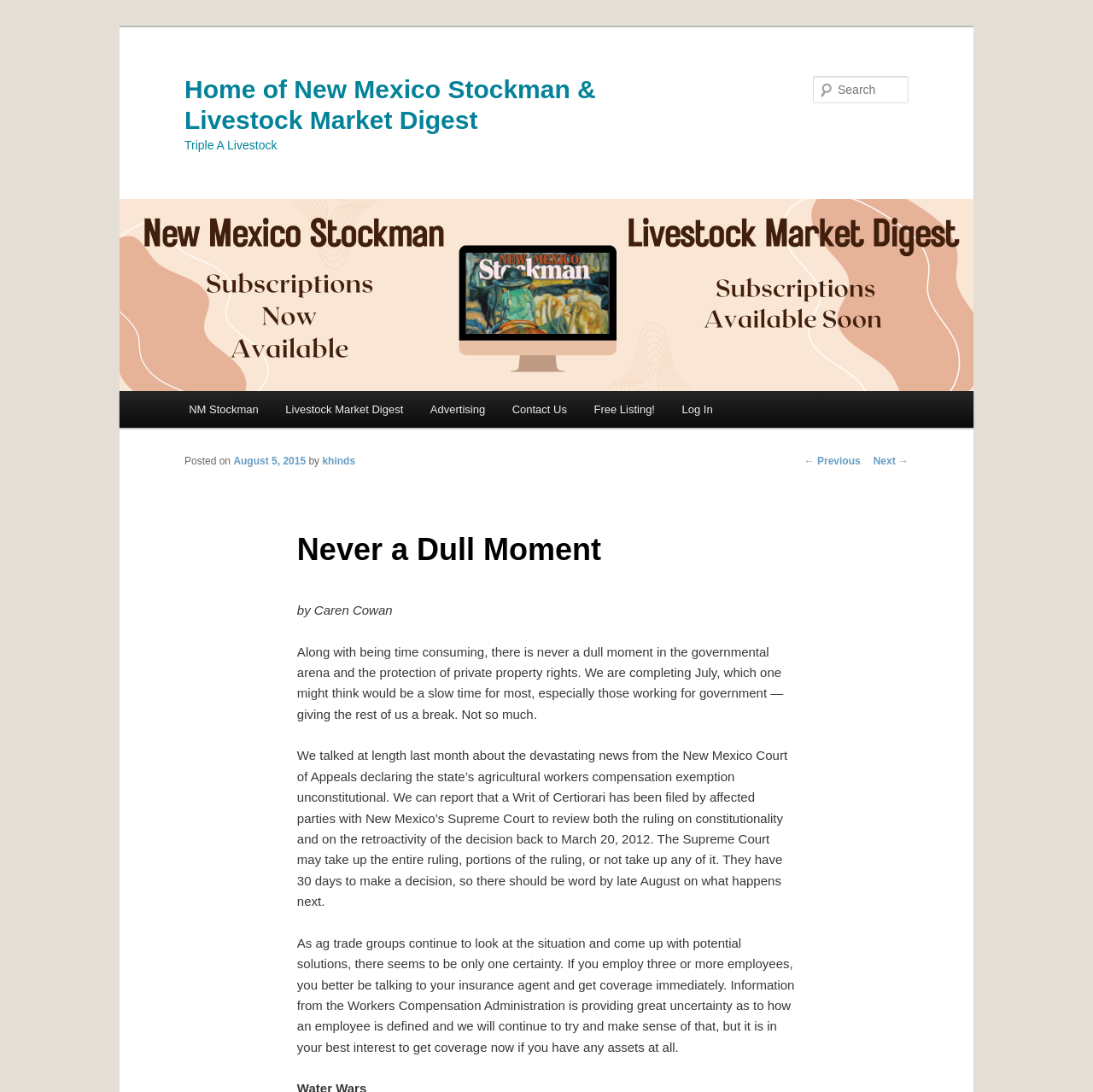Answer the question in one word or a short phrase:
What is the name of the livestock market digest?

New Mexico Stockman & Livestock Market Digest